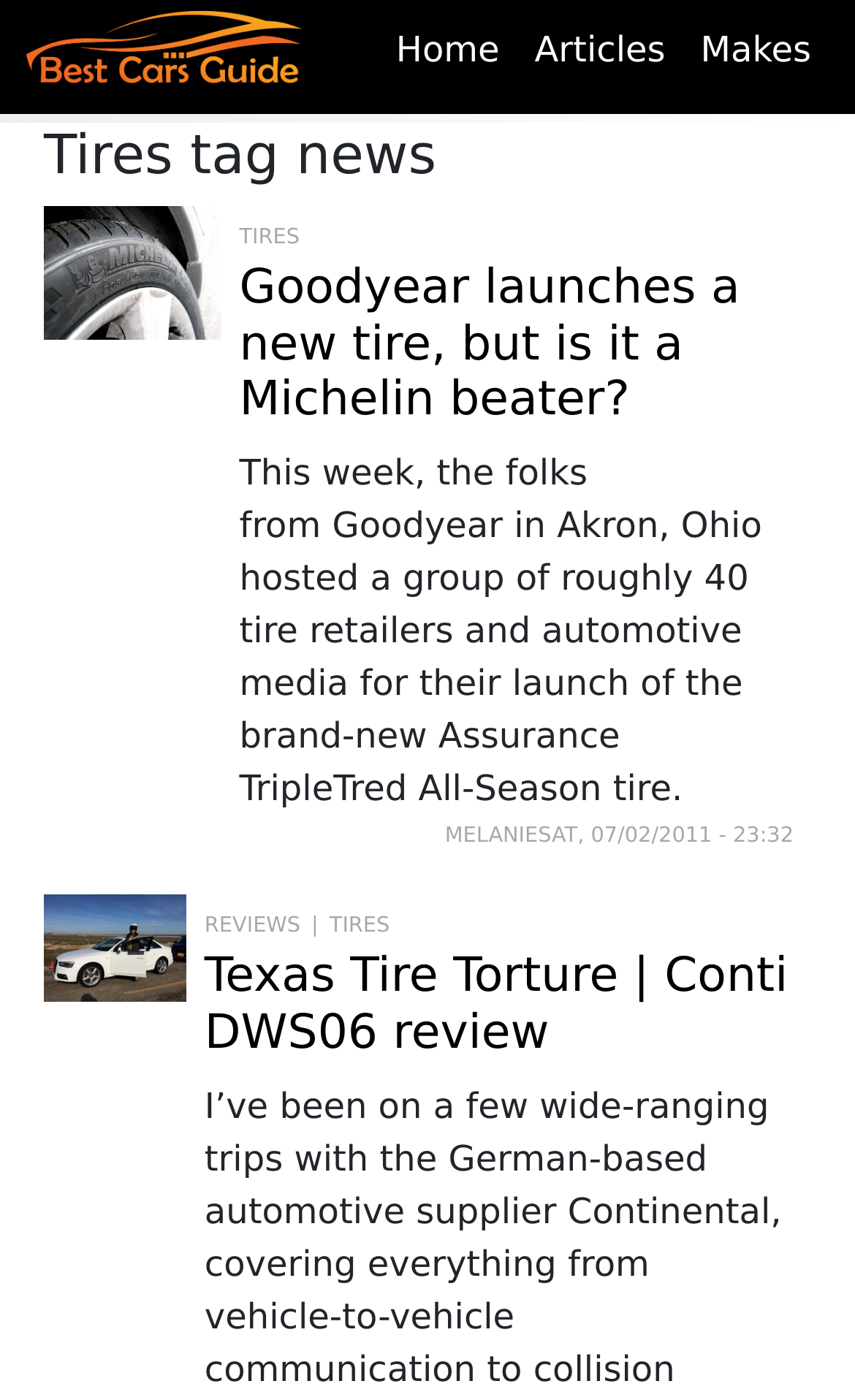Find the bounding box coordinates for the element that must be clicked to complete the instruction: "Click on Home". The coordinates should be four float numbers between 0 and 1, indicated as [left, top, right, bottom].

[0.031, 0.008, 0.401, 0.064]